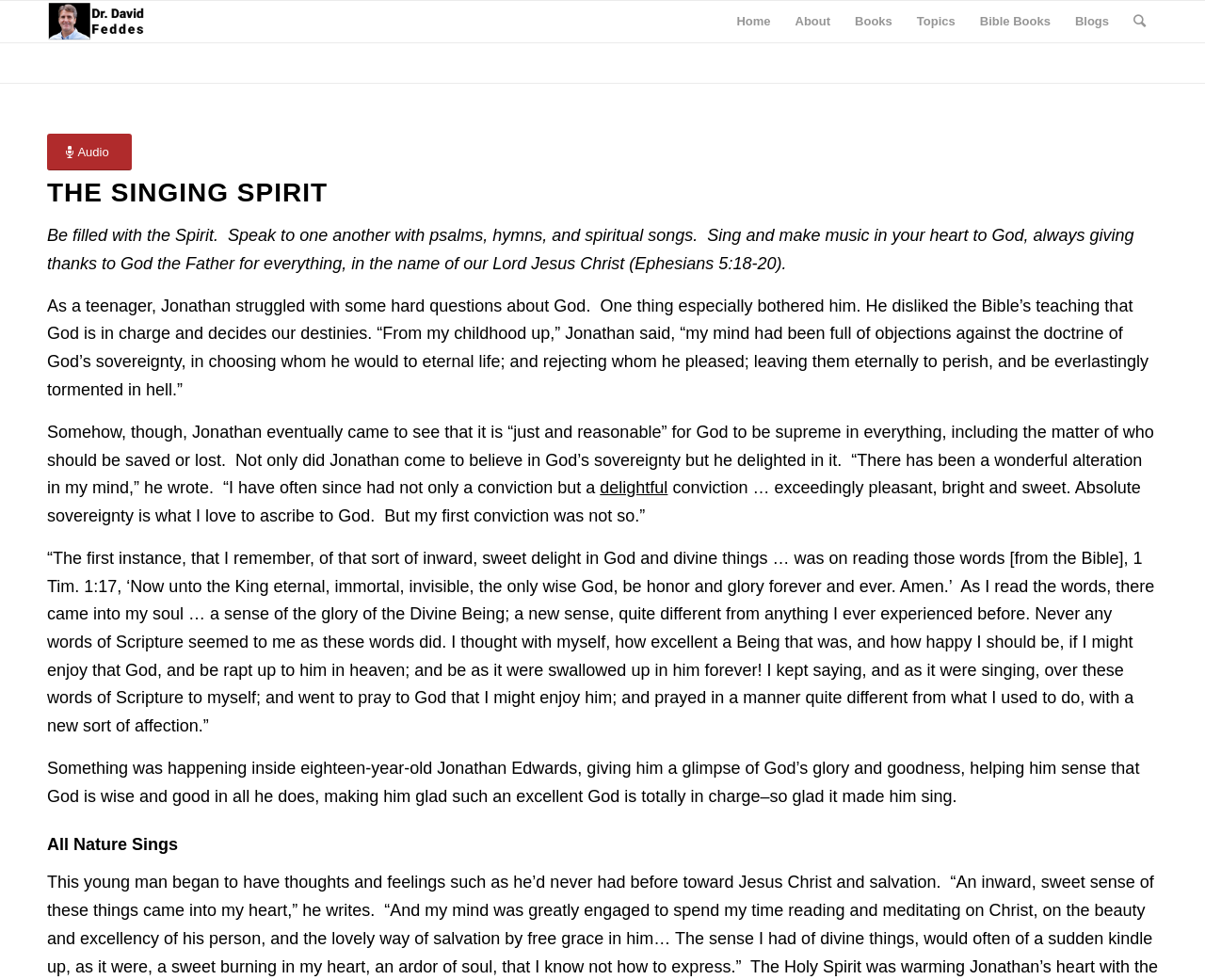What is the main topic of the article?
Give a detailed explanation using the information visible in the image.

The main topic of the article can be inferred by looking at the heading element with the text 'THE SINGING SPIRIT' which is located at the top of the webpage, with a bounding box of [0.039, 0.183, 0.961, 0.212]. This heading is likely to be the main topic of the article as it is prominently displayed and has a larger font size than the other text elements.